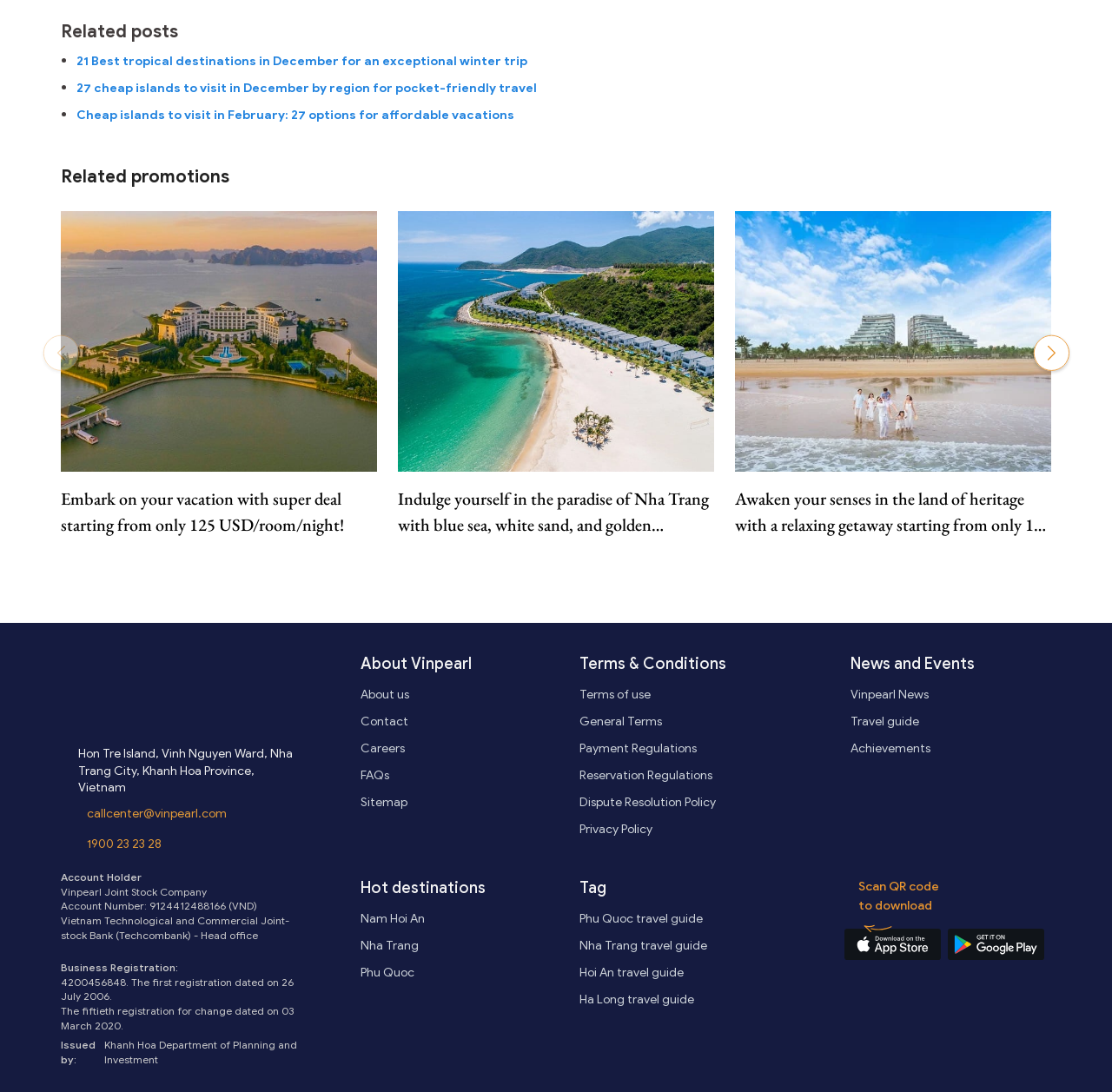Pinpoint the bounding box coordinates of the clickable area needed to execute the instruction: "Check out the recent posts". The coordinates should be specified as four float numbers between 0 and 1, i.e., [left, top, right, bottom].

None